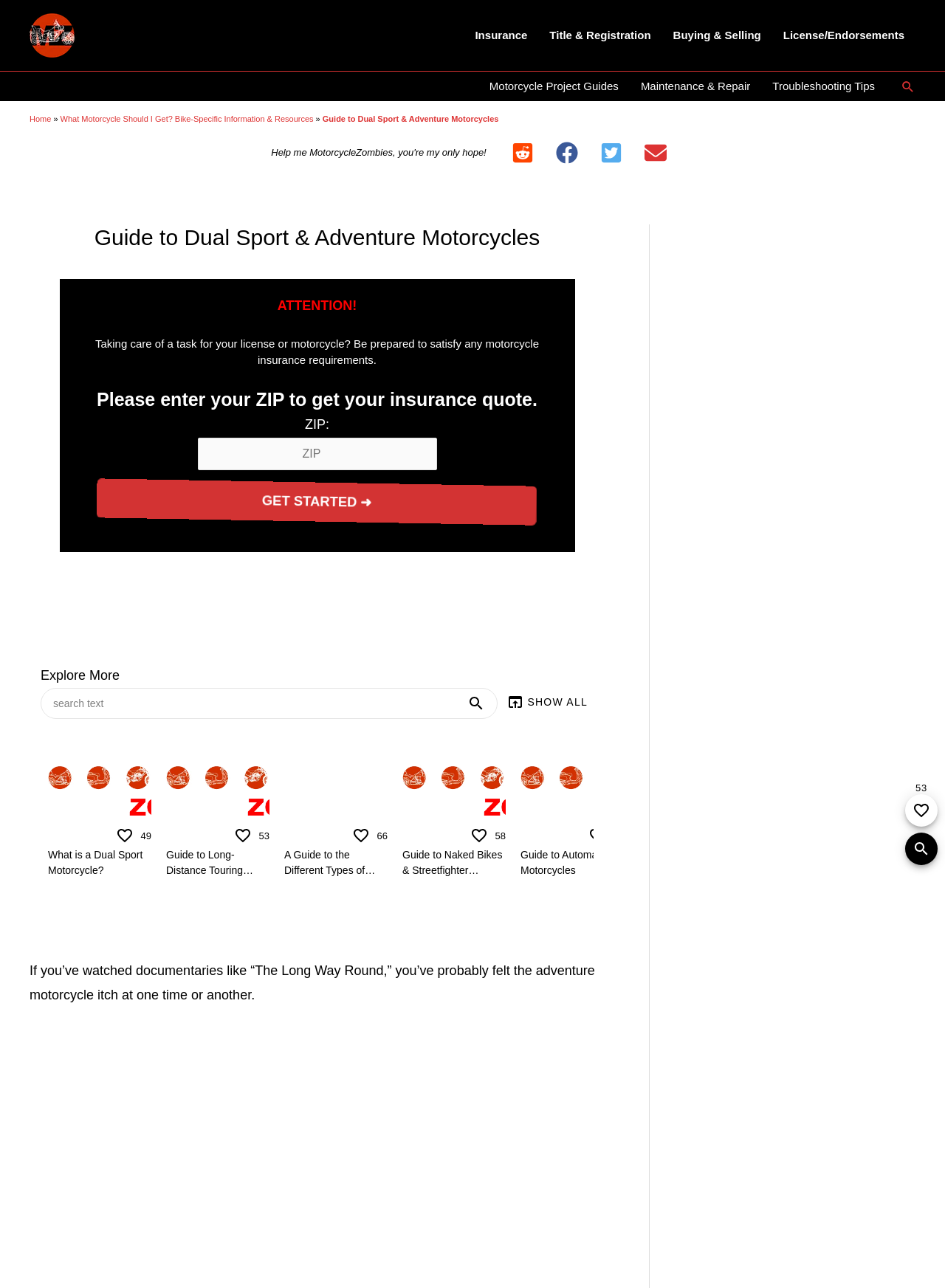Can you find the bounding box coordinates of the area I should click to execute the following instruction: "Add to favorites"?

[0.114, 0.636, 0.149, 0.661]